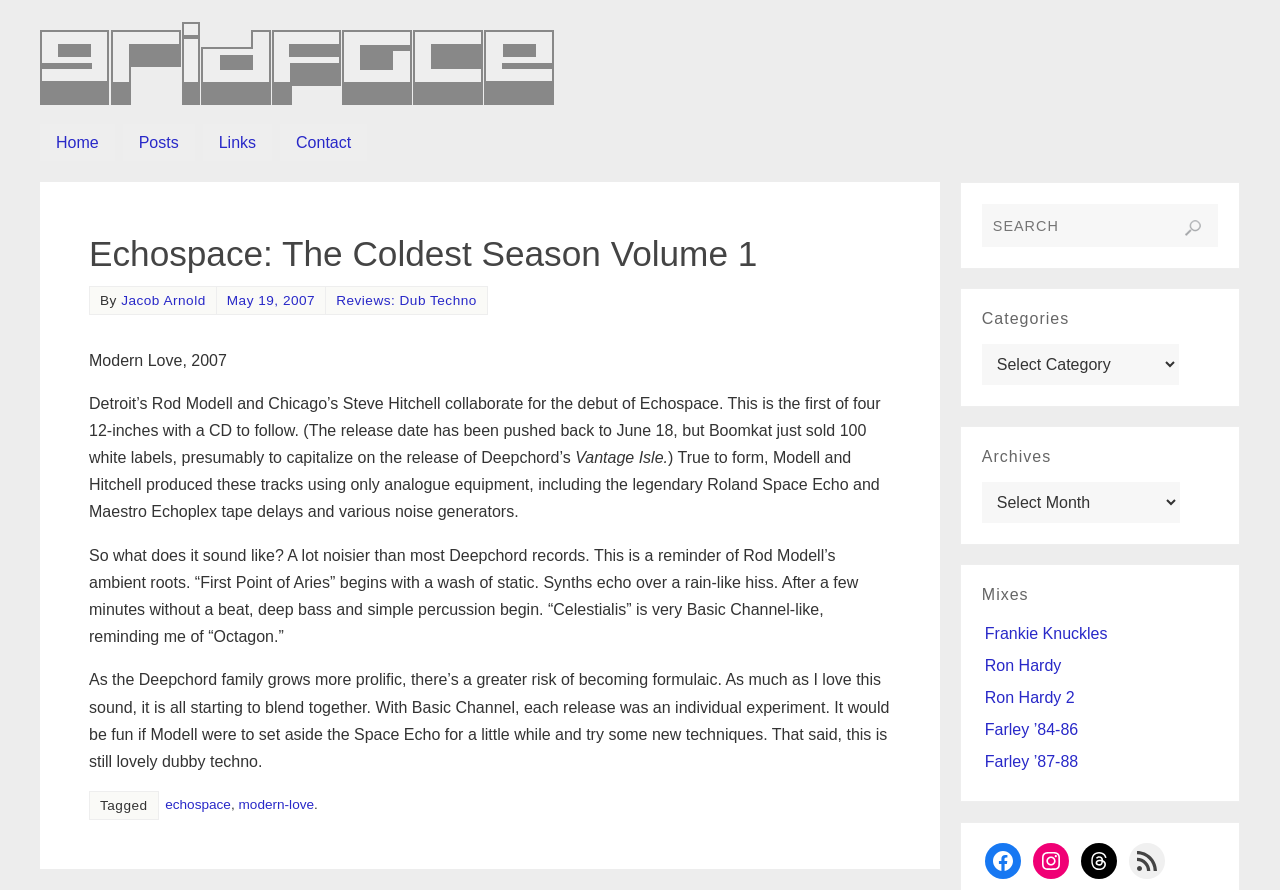What is the name of the album being reviewed?
Utilize the information in the image to give a detailed answer to the question.

I determined the answer by looking at the heading 'Echospace: The Coldest Season Volume 1' which is a child element of the main element, indicating that it is the title of the album being reviewed.